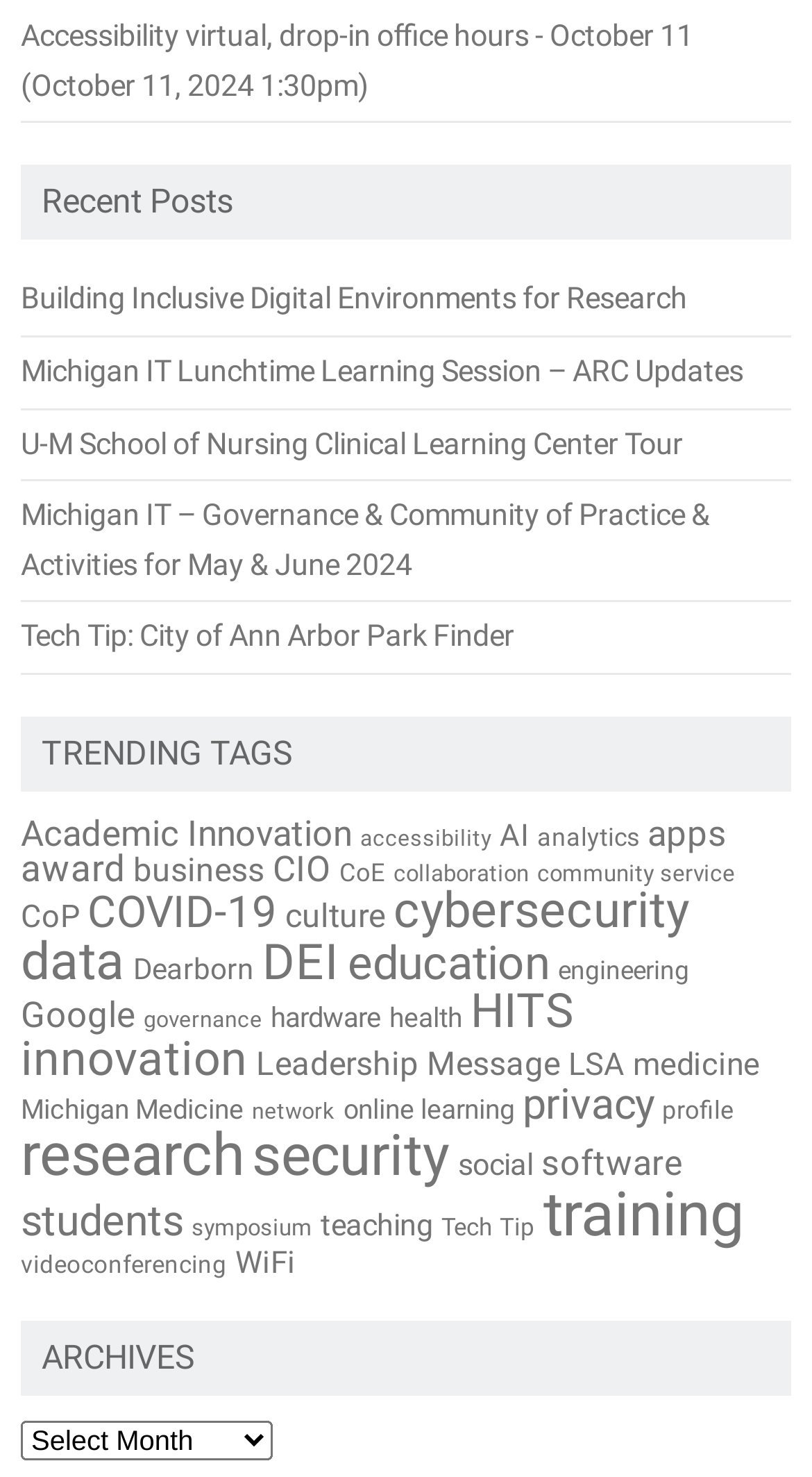What is the title of the first link?
Please provide a single word or phrase answer based on the image.

Accessibility virtual, drop-in office hours - October 11